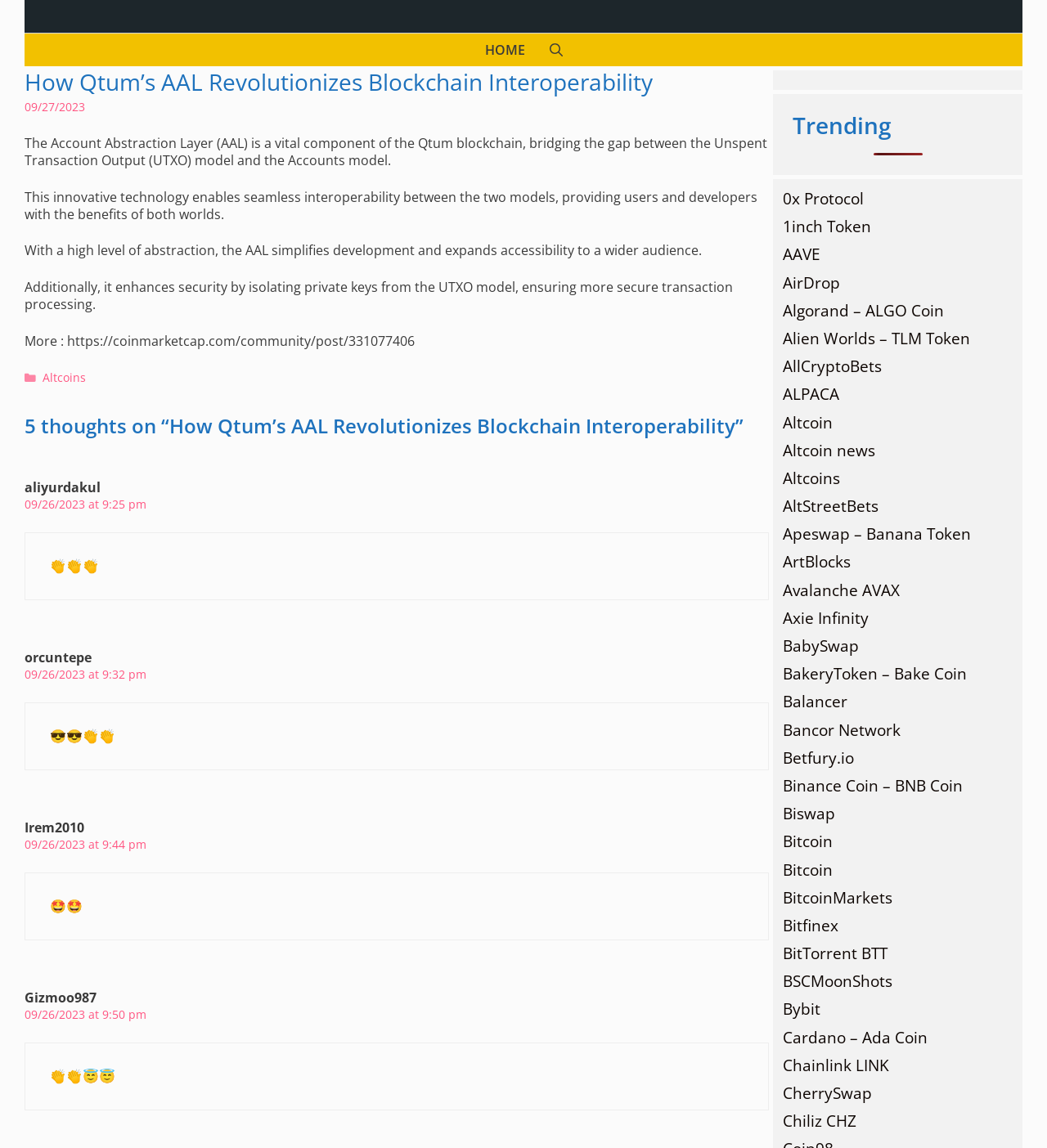Please provide the bounding box coordinates for the UI element as described: "Binance Coin – BNB Coin". The coordinates must be four floats between 0 and 1, represented as [left, top, right, bottom].

[0.748, 0.675, 0.92, 0.694]